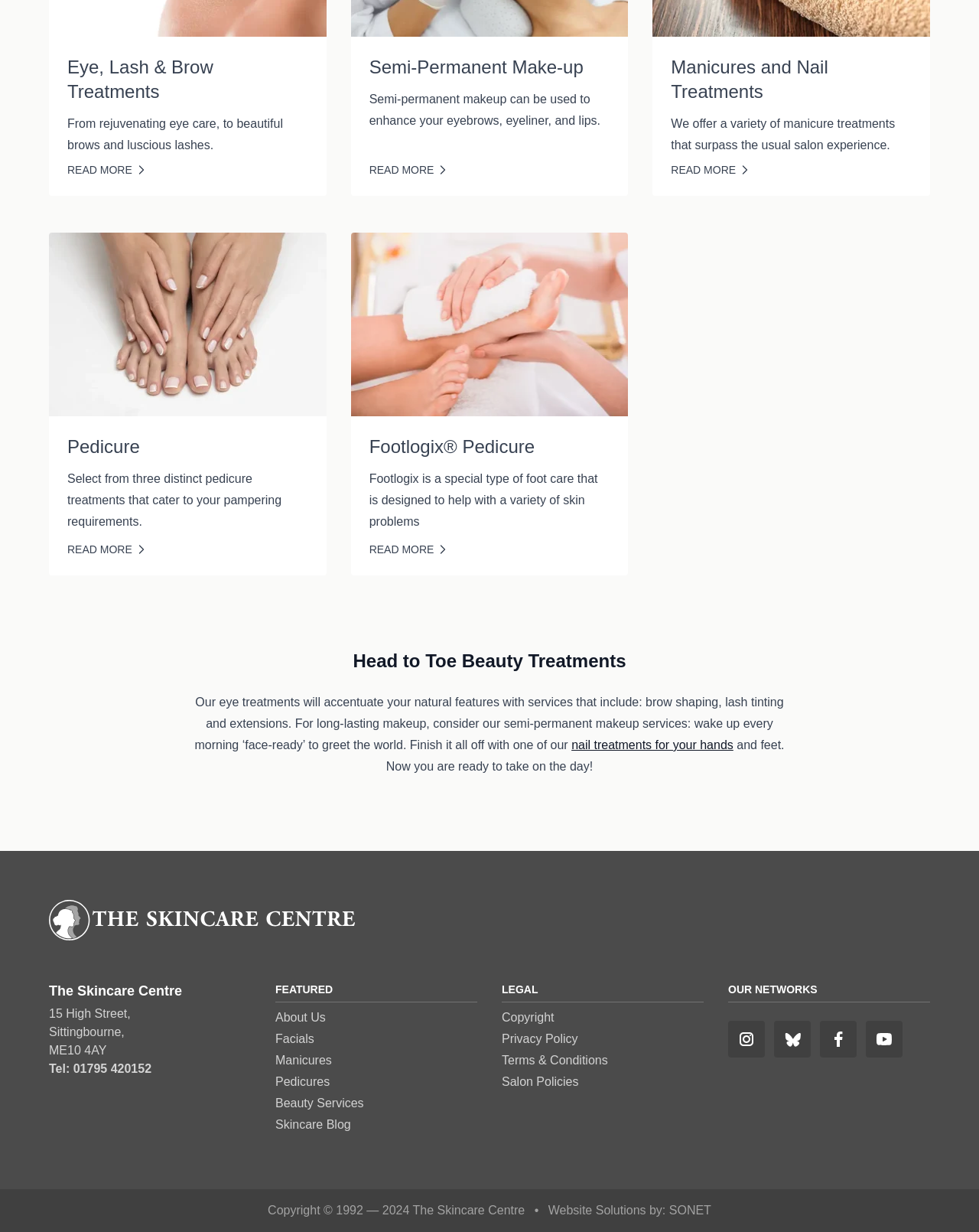Provide the bounding box coordinates of the section that needs to be clicked to accomplish the following instruction: "Click on 'Eye, Lash & Brow Treatments'."

[0.069, 0.046, 0.218, 0.083]